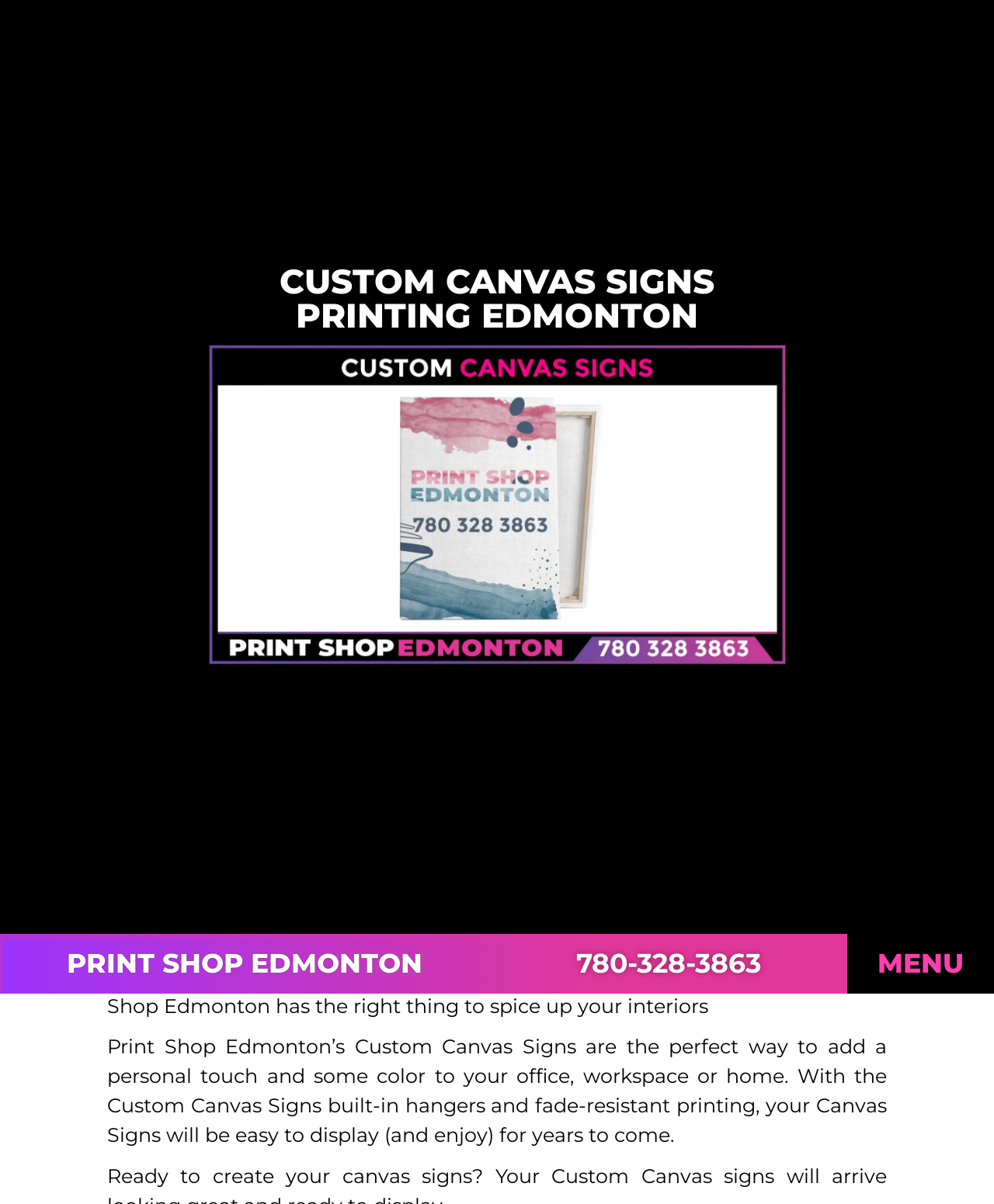Given the description "Menu", provide the bounding box coordinates of the corresponding UI element.

[0.852, 0.776, 1.0, 0.825]